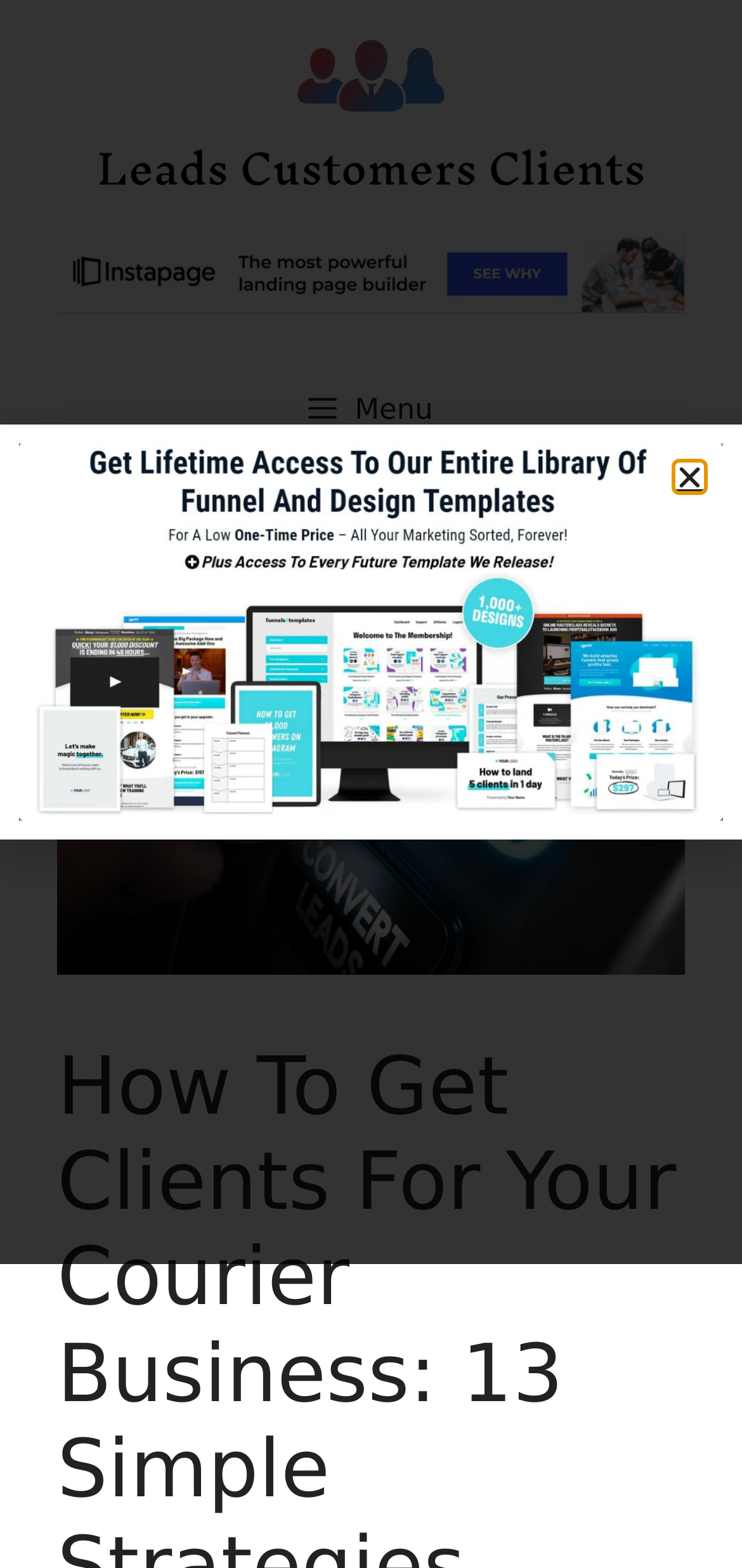What is the text on the link below the banner?
Offer a detailed and full explanation in response to the question.

I found a link element below the banner, which has the OCR text 'Leads Clients Customers'.